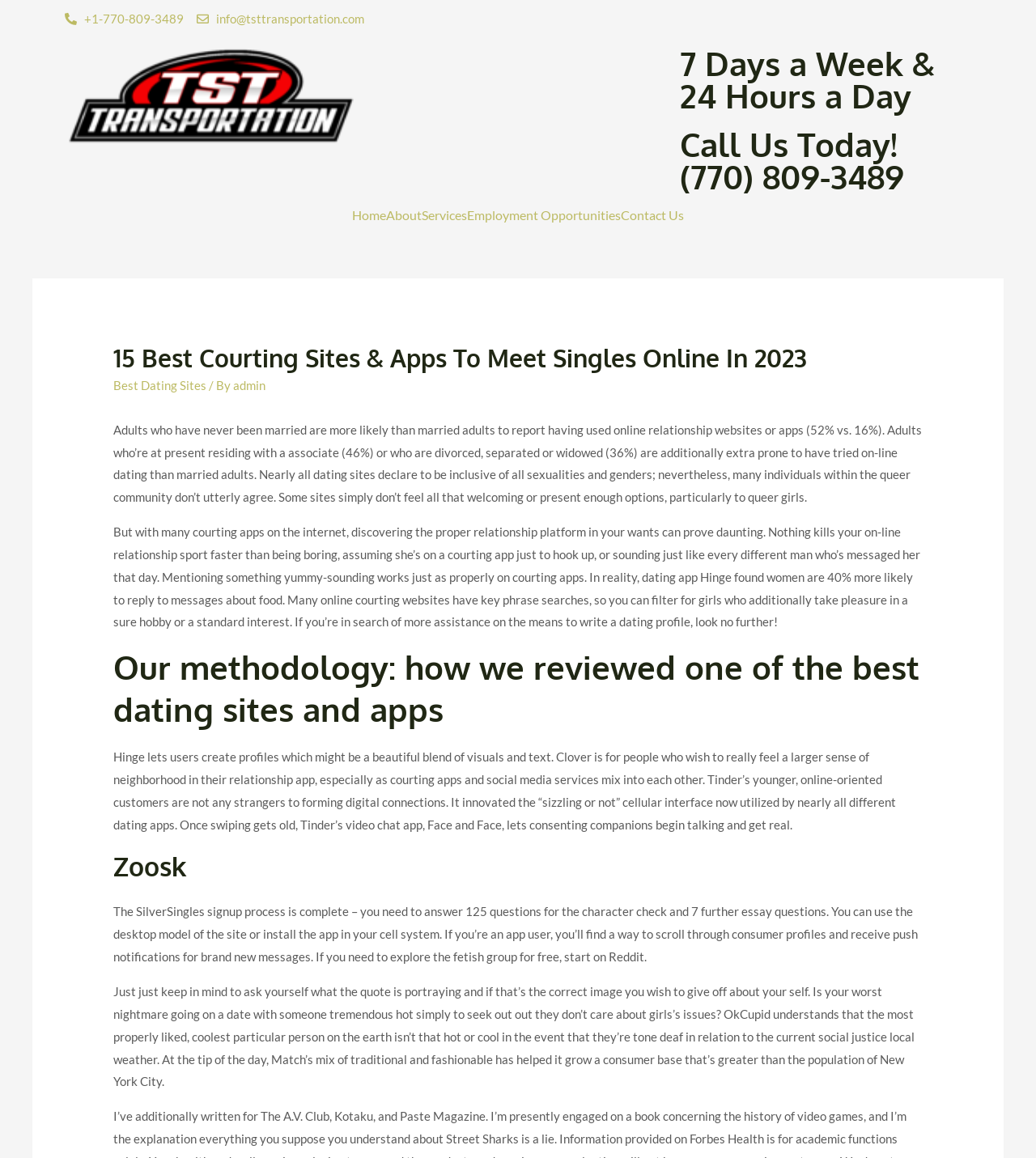Create an elaborate caption that covers all aspects of the webpage.

This webpage is about online dating, specifically reviewing the best courting sites and apps to meet singles online in 2023. At the top left corner, there are two links: a phone number "+1-770-809-3489" and an email address "info@tsttransportation.com". Below these links, there is a heading "7 Days a Week & 24 Hours a Day" and another heading "Call Us Today! (770) 809-3489". 

On the top right corner, there is a navigation menu with five links: "Home", "About", "Services", "Employment Opportunities", and "Contact Us". 

The main content of the webpage is divided into sections. The first section has a heading "15 Best Courting Sites & Apps To Meet Singles Online In 2023" and a link "Best Dating Sites" followed by the text "/ By admin". 

Below this section, there are four paragraphs of text discussing online dating, including statistics and tips for writing a dating profile. 

The next section has a heading "Our methodology: how we reviewed the best dating sites and apps". 

Following this section, there are descriptions of several dating sites and apps, including Hinge, Clover, Tinder, Zoosk, and SilverSingles. Each description provides information about the features and characteristics of the respective dating platform.